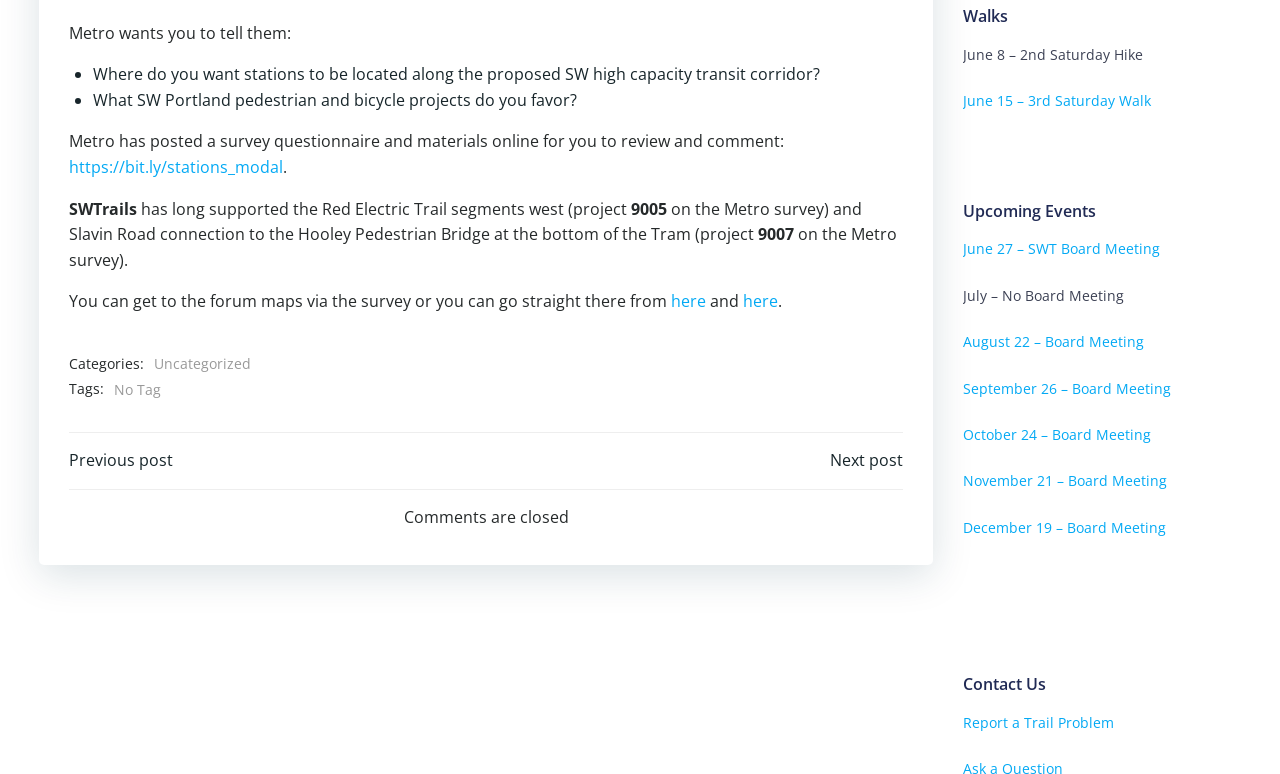Identify the bounding box coordinates of the HTML element based on this description: "here".

[0.58, 0.375, 0.608, 0.404]